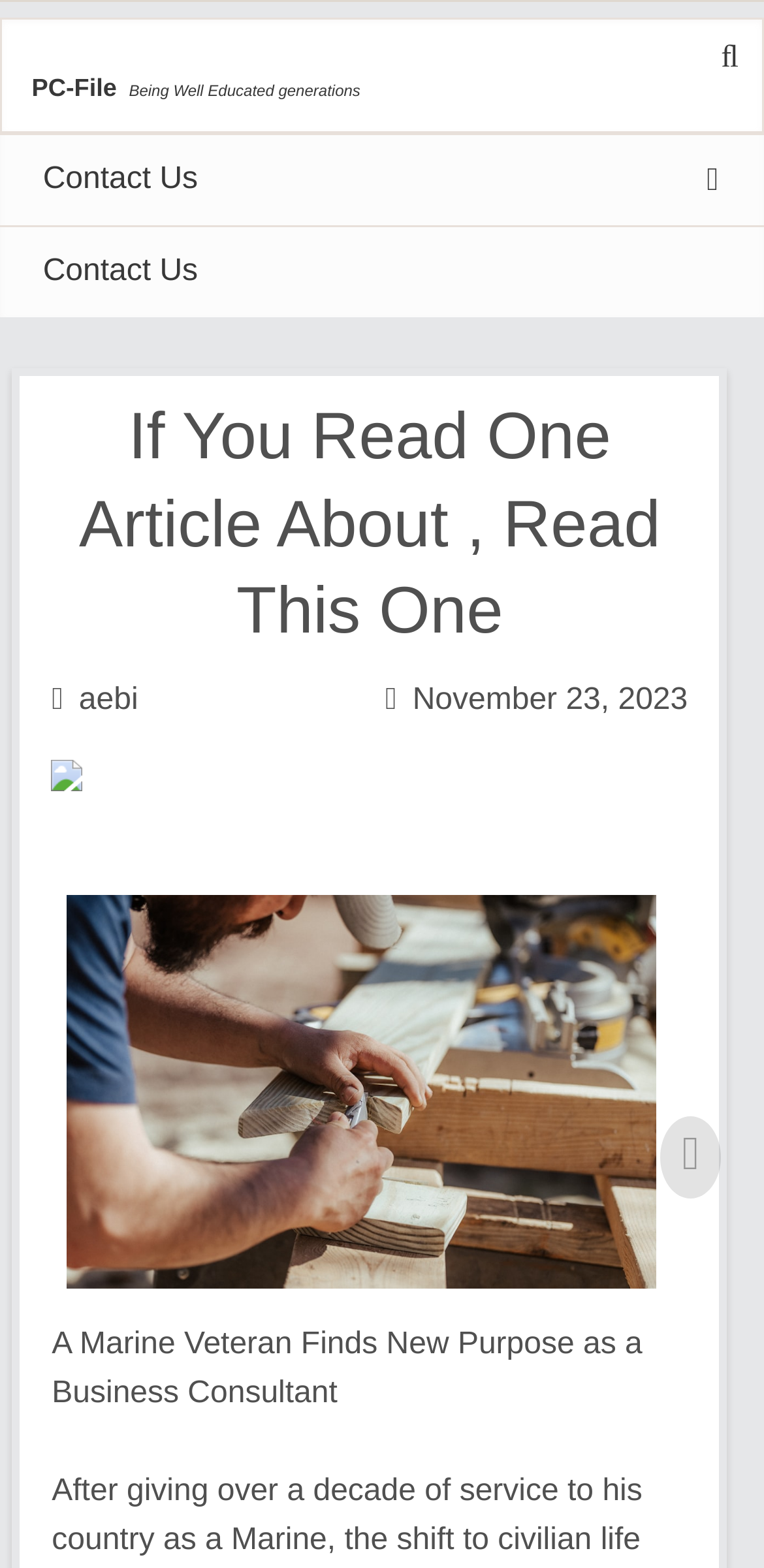Identify the bounding box coordinates for the UI element described as follows: PC-File. Use the format (top-left x, top-left y, bottom-right x, bottom-right y) and ensure all values are floating point numbers between 0 and 1.

[0.041, 0.047, 0.153, 0.066]